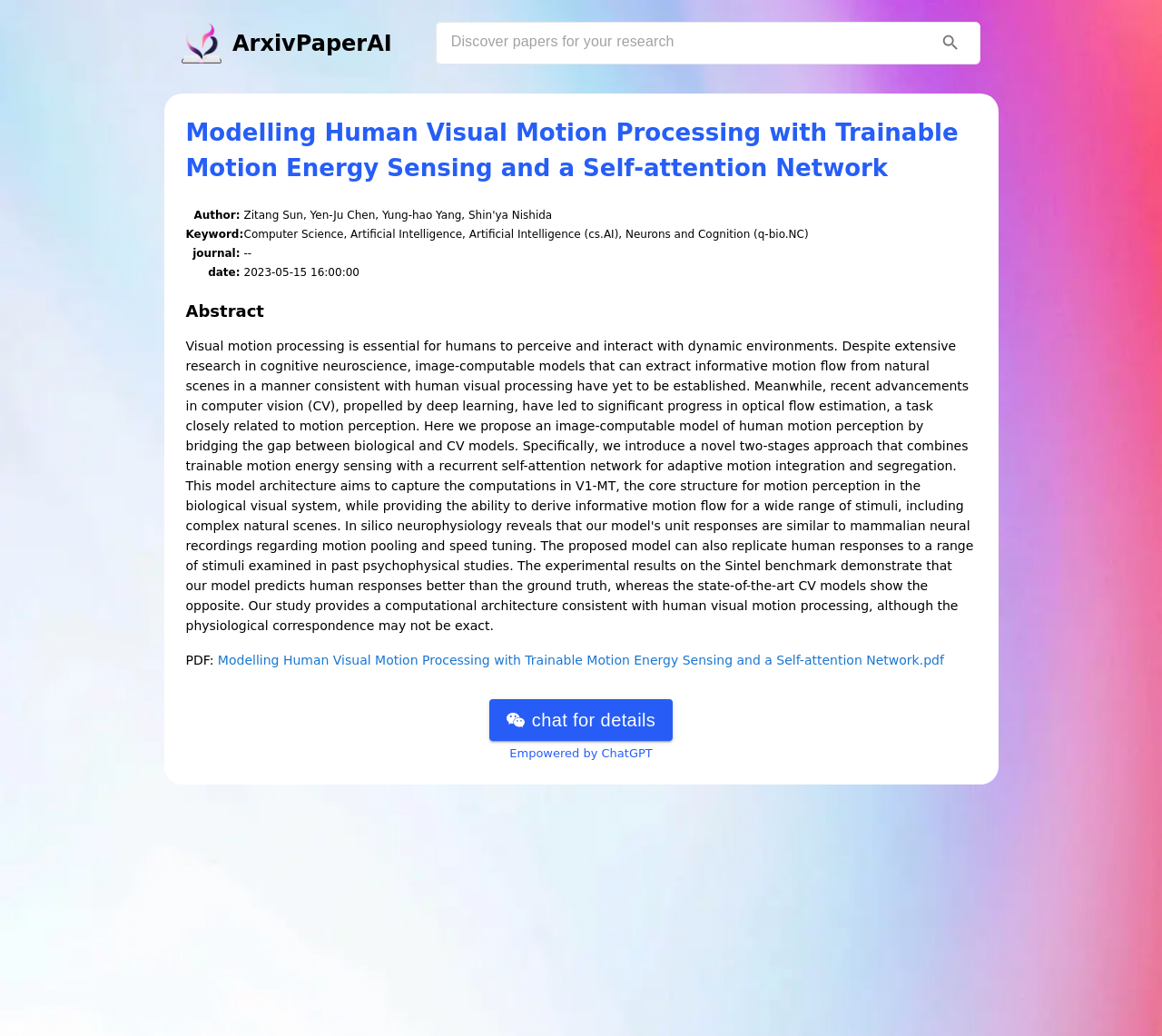Provide the text content of the webpage's main heading.

Modelling Human Visual Motion Processing with Trainable Motion Energy Sensing and a Self-attention Network